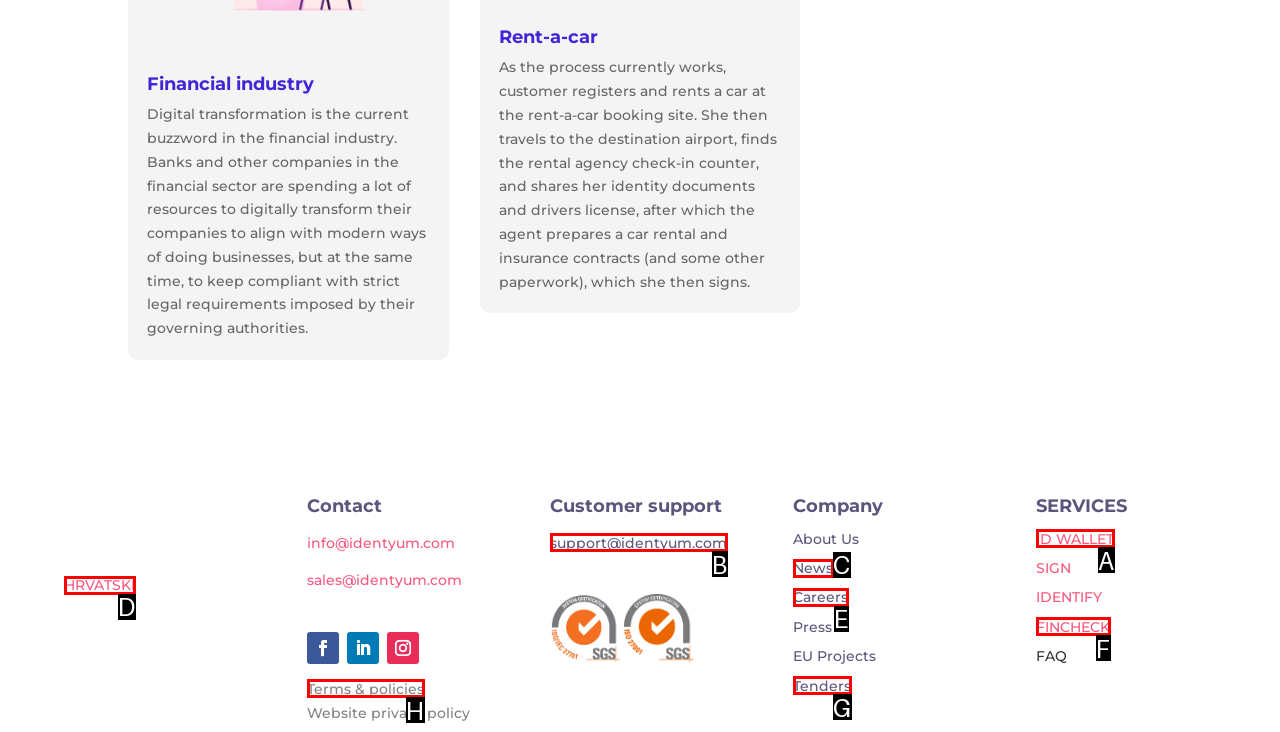Identify the appropriate choice to fulfill this task: Get support
Respond with the letter corresponding to the correct option.

B